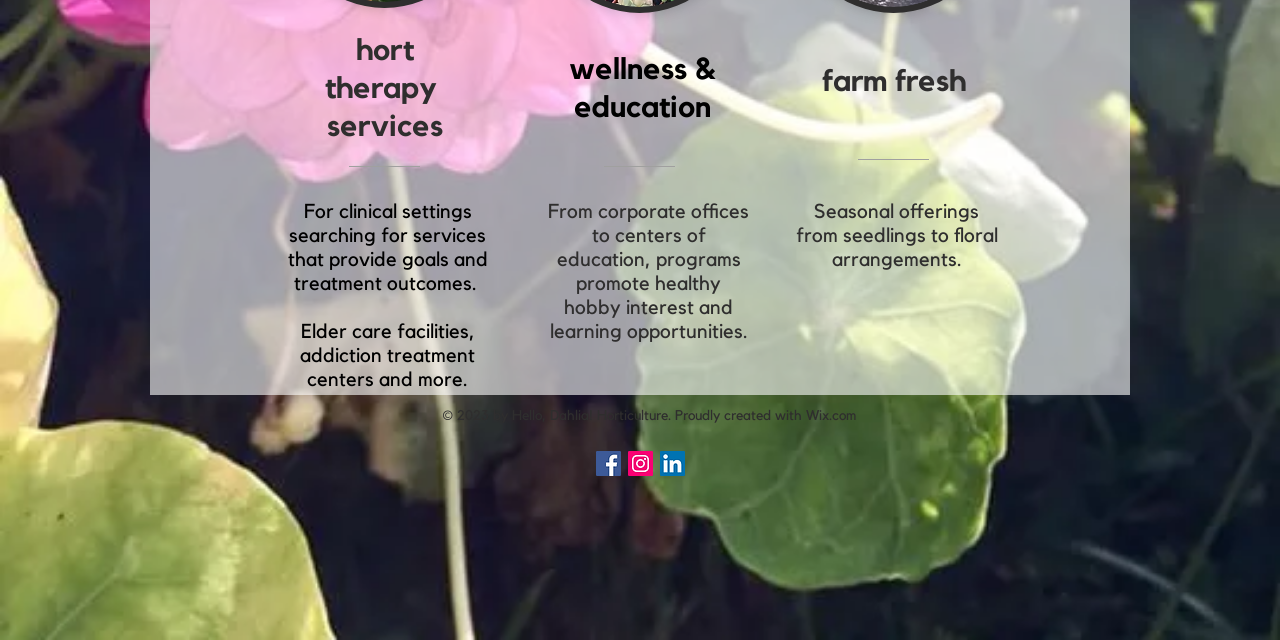Using the element description: "Wix.com", determine the bounding box coordinates for the specified UI element. The coordinates should be four float numbers between 0 and 1, [left, top, right, bottom].

[0.629, 0.639, 0.668, 0.661]